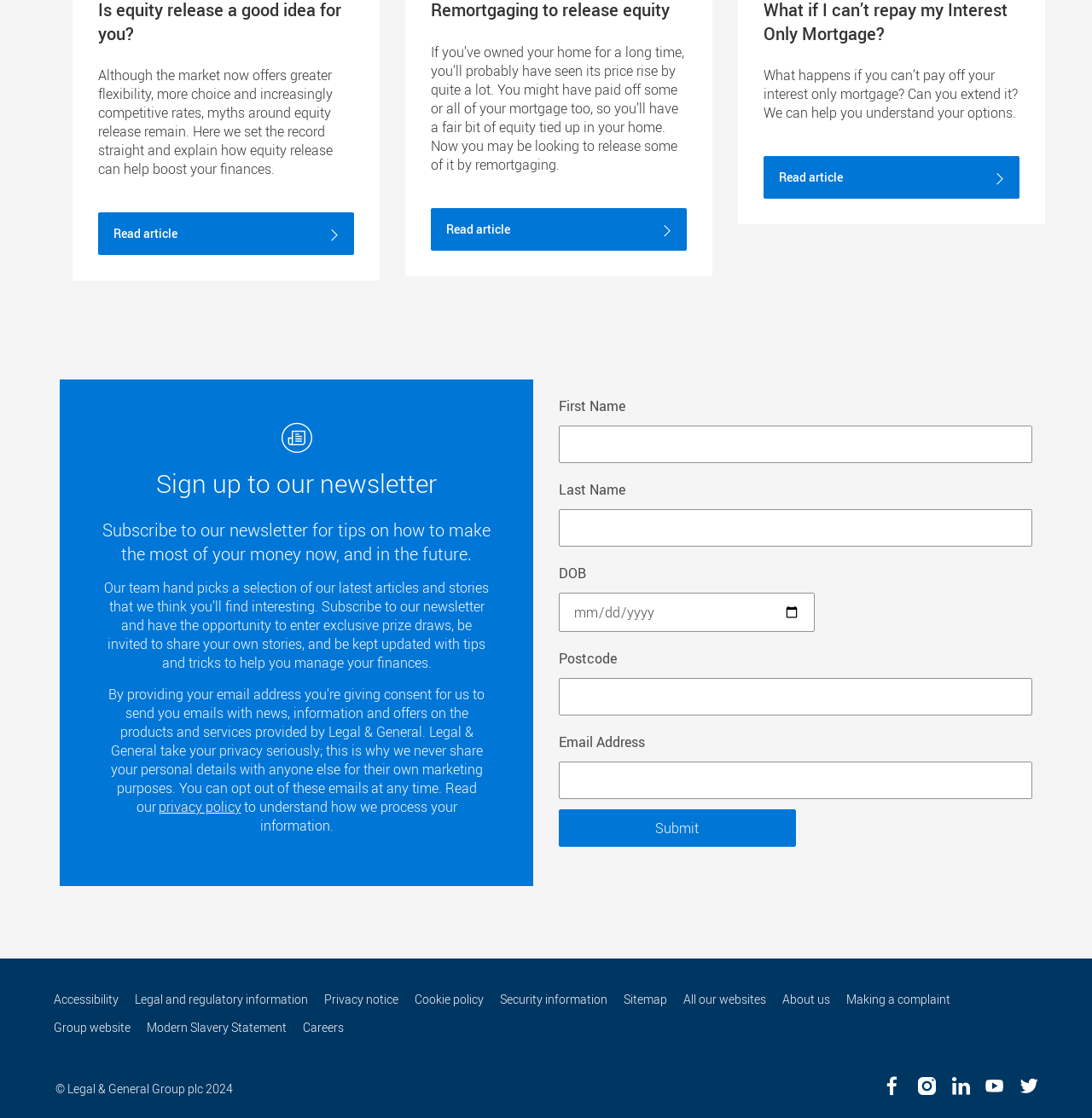What is the name of the company behind this webpage?
Please answer the question with as much detail as possible using the screenshot.

The company name is mentioned in the footer of the webpage, specifically in the static text '© Legal & General Group plc 2024', indicating that the webpage is owned and operated by Legal & General Group plc.